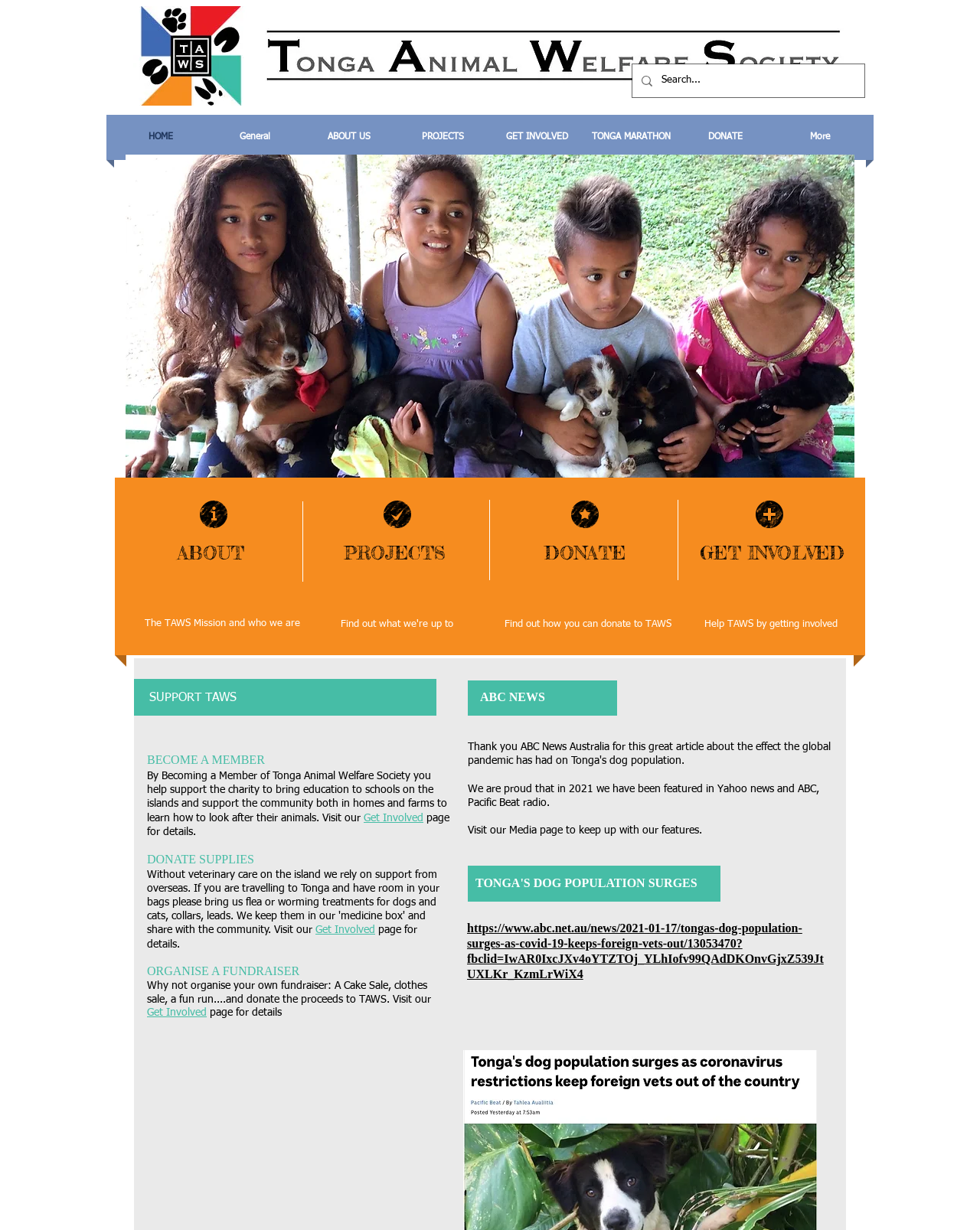Generate a thorough description of the webpage.

The webpage is titled "HOME | Mysite" and features a logo image "TAWSLogo.jpg" at the top left corner. Next to the logo is another image "TAWSText.jpg" that spans across the top of the page. Below these images, there is a search bar with a magnifying glass icon and a text input field.

The navigation menu is located on the top right side of the page, with links to "HOME", "General", "ABOUT US", "PROJECTS", "GET INVOLVED", "TONGA MARATHON", and "DONATE". There is also a "More" dropdown menu at the end of the navigation bar.

Below the navigation menu, there is a large image "IMG_9320_edited_edited.jpg" that takes up most of the width of the page. On top of this image, there are several links and headings, including "ABOUT", "PROJECTS", and "DONATE", which seem to be related to the Tonga Animal Welfare Society (TAWS).

The main content of the page is divided into several sections. The first section has a heading "CAN YOU HELP?" and a paragraph of text that describes how to support TAWS by becoming a member. There is also a link to a "Get Involved" page.

The next section has a heading "SUPPORT TAWS" and a paragraph of text that describes how to donate supplies to TAWS. There is also a link to a "Get Involved" page.

The following sections have headings "DONATE SUPPLIES", "ORGANISE A FUNDRAISER", and "We are proud that in 2021 we have been featured in Yahoo news and ABC, Pacific Beat radio." These sections contain paragraphs of text that describe how to support TAWS through donations and fundraising, as well as a mention of TAWS' media features.

At the bottom of the page, there is a link to a "Media page" and a heading with a URL to an ABC news article about TAWS.